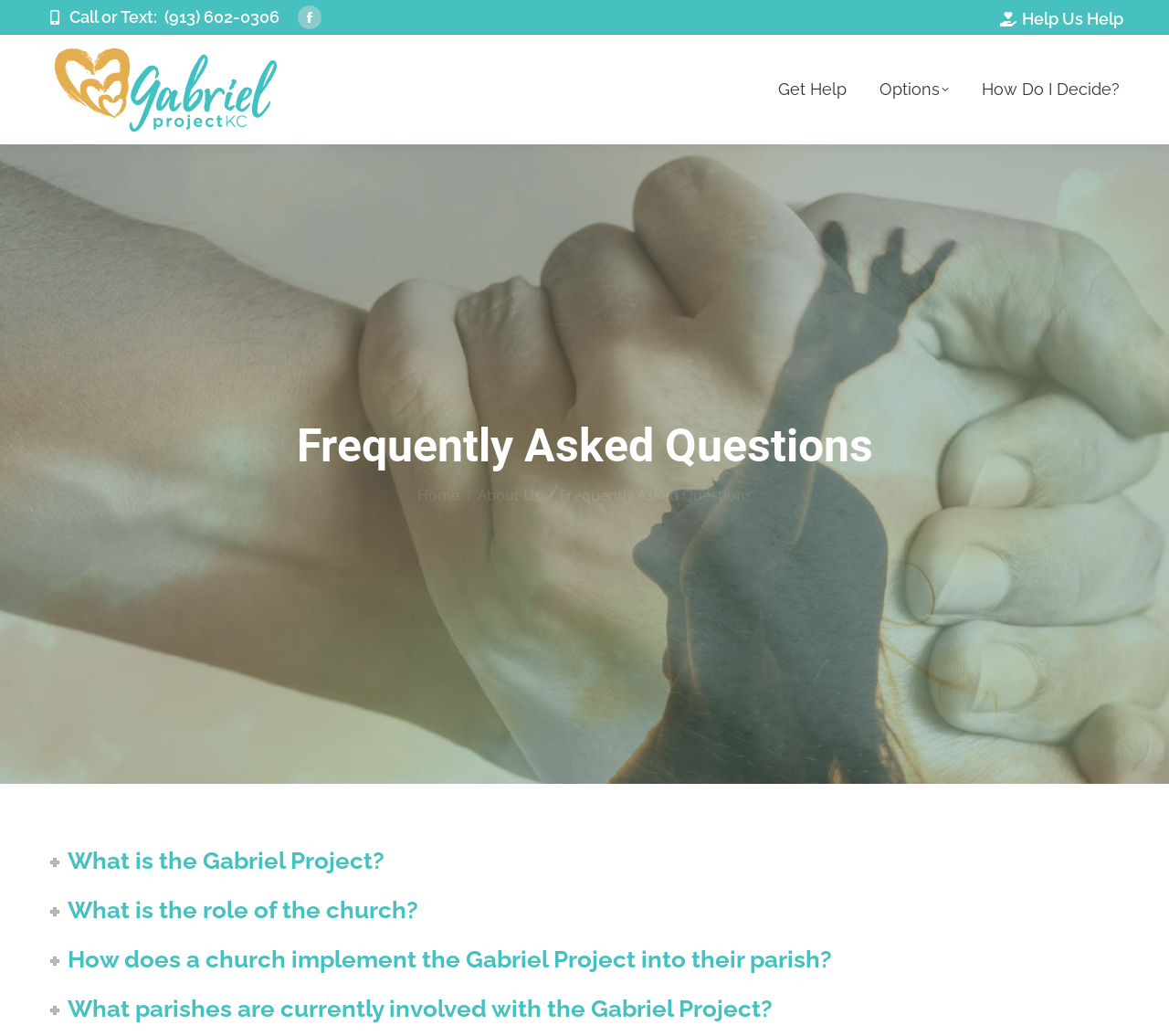What is the phone number to call or text?
Answer the question using a single word or phrase, according to the image.

(913) 602-0306